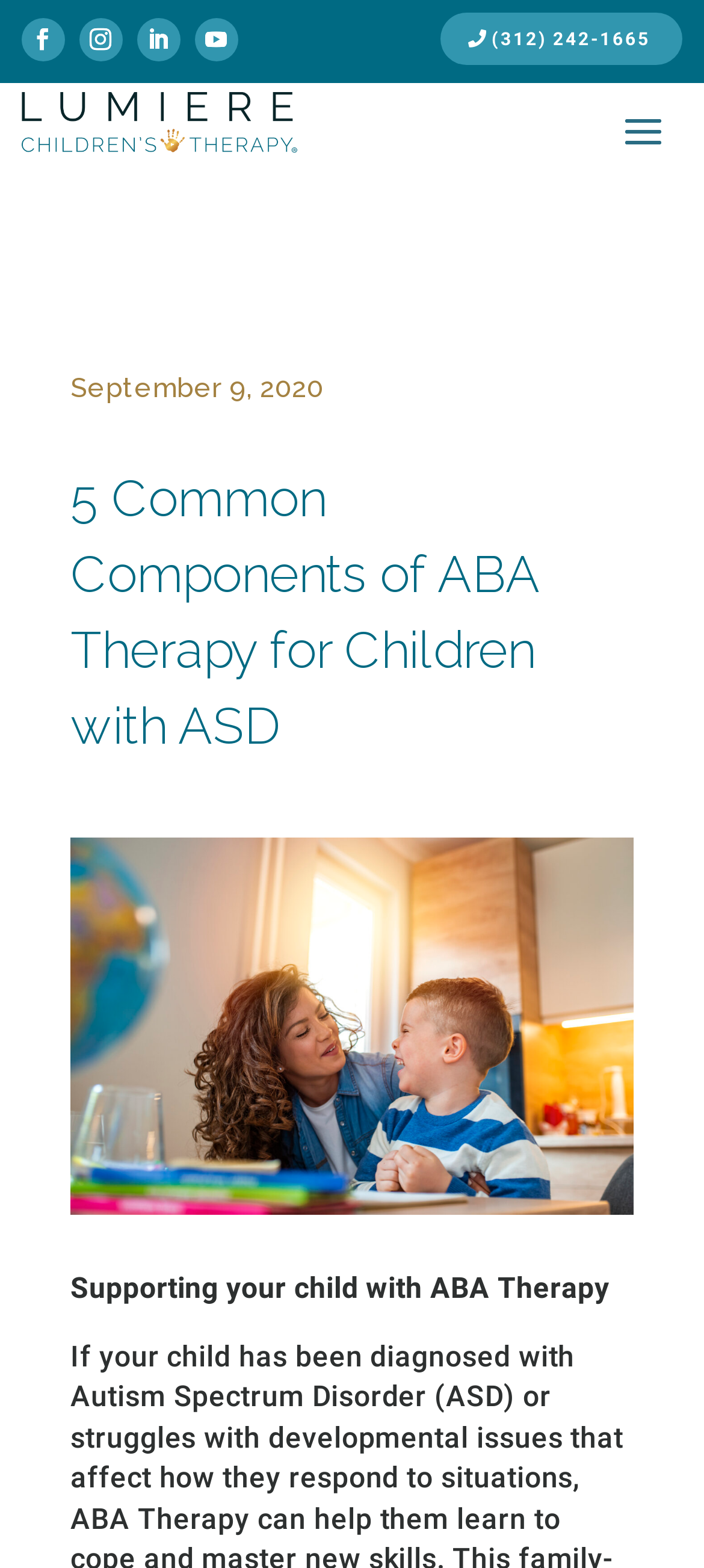Construct a thorough caption encompassing all aspects of the webpage.

The webpage appears to be an article or blog post about ABA Therapy for children with Autism Spectrum Disorder (ASD). At the top left of the page, there is a logo or icon of "Lumiere Children's Therapy" accompanied by a link with the same name. Below the logo, there is a date "September 9, 2020" indicating when the article was published.

The main title of the article "5 Common Components of ABA Therapy for Children with ASD" is prominently displayed in the middle of the top section of the page. There are four social media links, represented by icons, aligned horizontally above the title.

On the right side of the page, near the top, there is a phone number "(312) 242-1665" with a phone icon. Below the title, there is a large image that takes up most of the width of the page. The image is likely related to the topic of ABA Therapy.

The main content of the article starts below the image, with a subtitle "Supporting your child with ABA Therapy" that summarizes the topic of the article. The rest of the content is not explicitly described in the accessibility tree, but it likely provides more information and details about the common components of ABA Therapy for children with ASD.